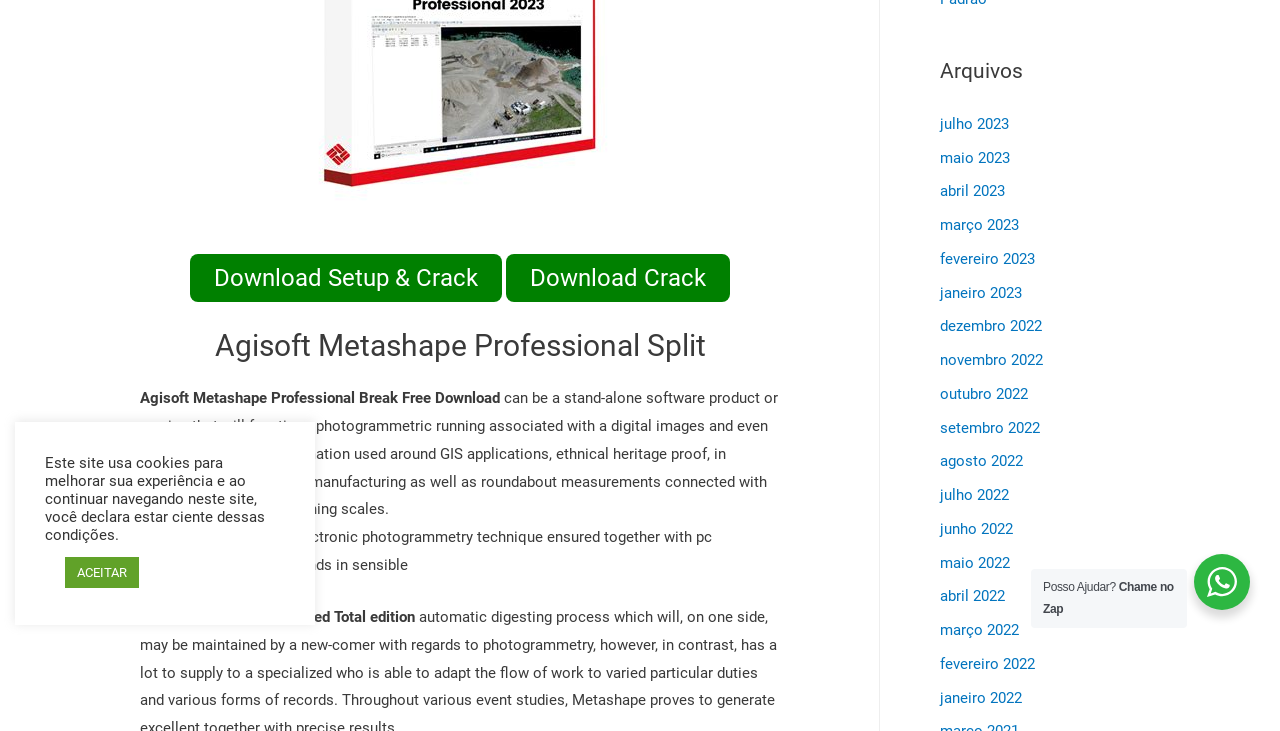Bounding box coordinates are specified in the format (top-left x, top-left y, bottom-right x, bottom-right y). All values are floating point numbers bounded between 0 and 1. Please provide the bounding box coordinate of the region this sentence describes: Download Setup & Crack

[0.148, 0.347, 0.392, 0.413]